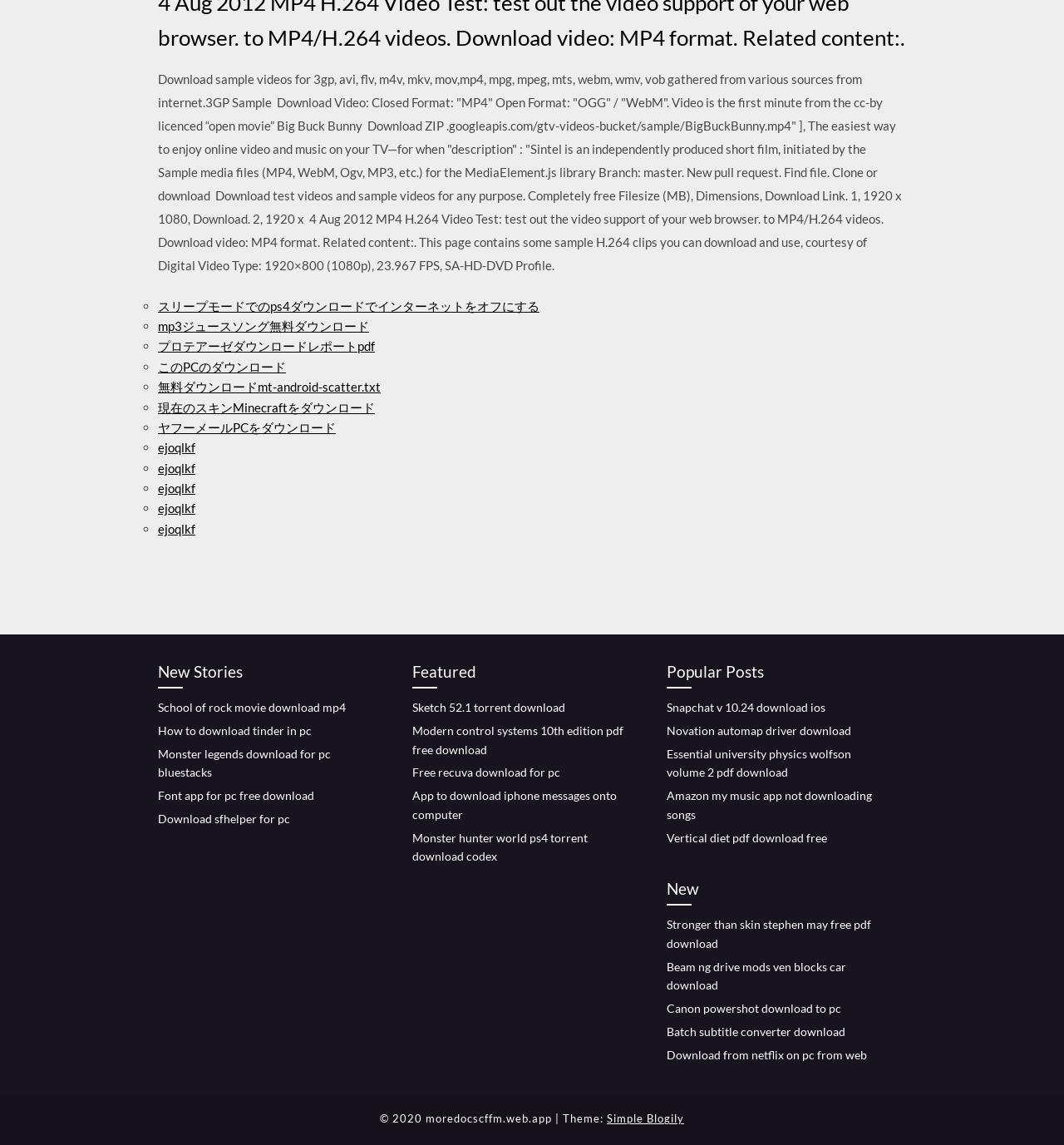Specify the bounding box coordinates of the region I need to click to perform the following instruction: "Download sample video in MP4 format". The coordinates must be four float numbers in the range of 0 to 1, i.e., [left, top, right, bottom].

[0.148, 0.238, 0.848, 0.274]